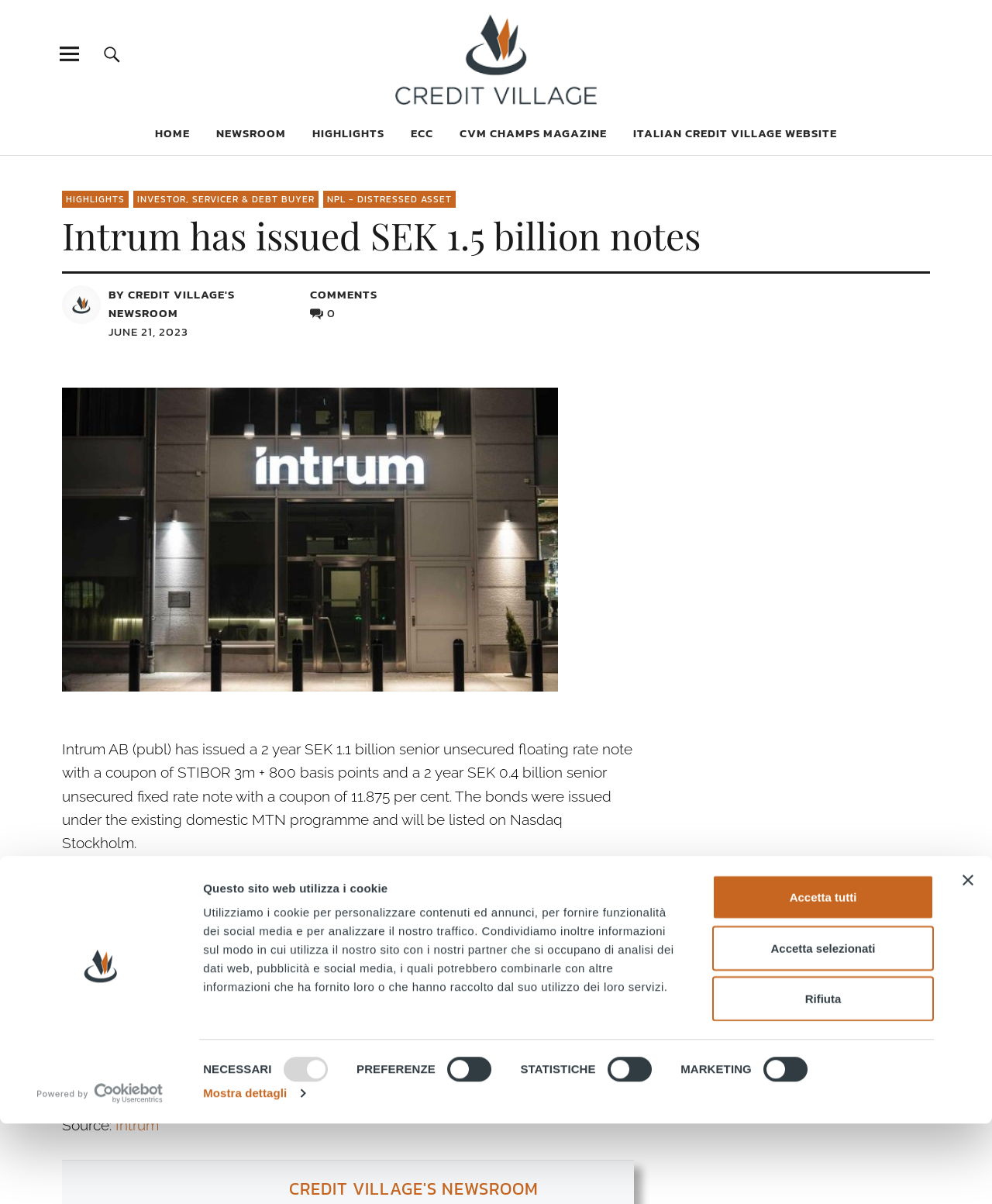How many types of notes were issued by Intrum?
Refer to the image and respond with a one-word or short-phrase answer.

Two